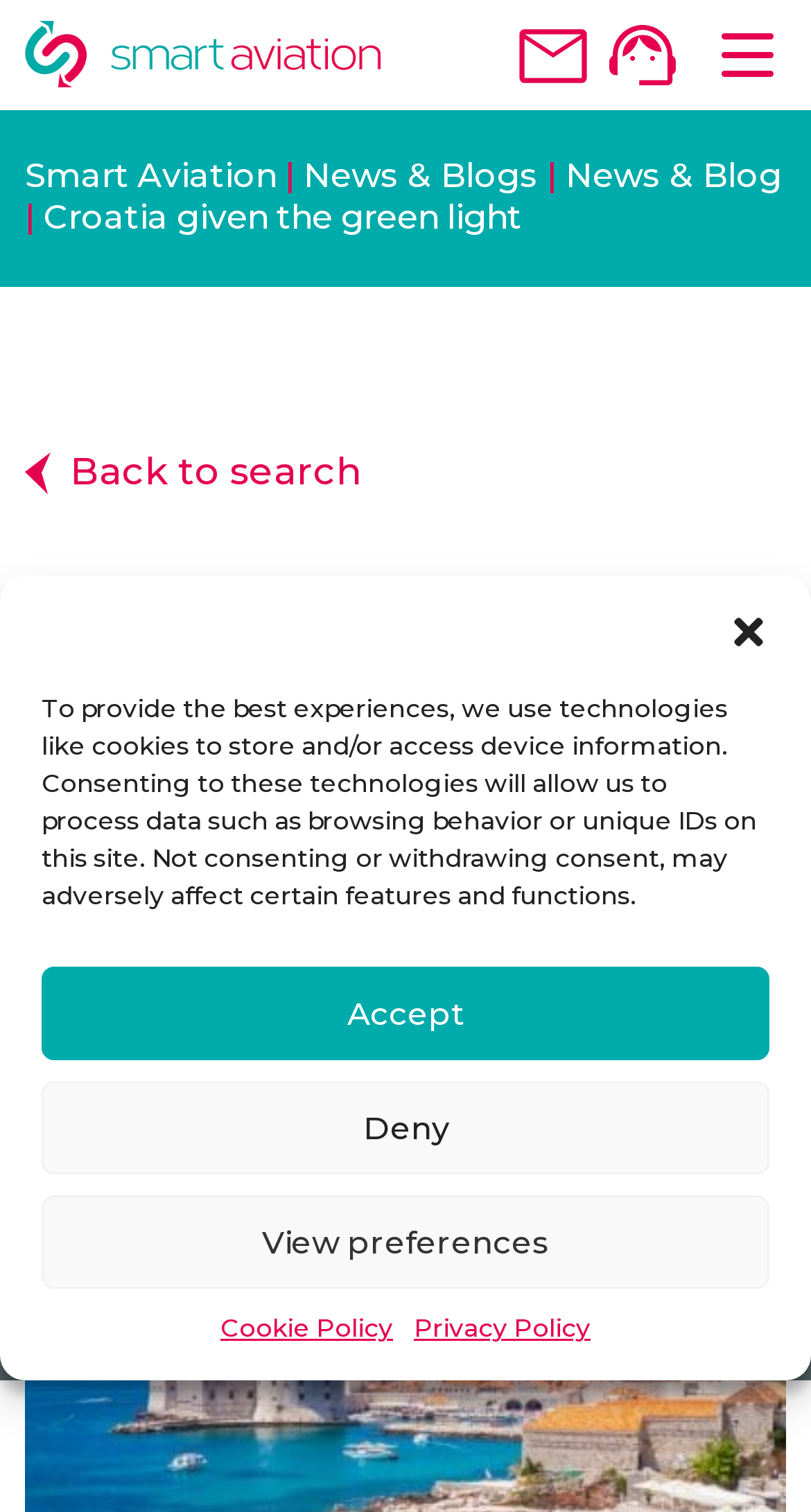Please identify the bounding box coordinates of the element's region that I should click in order to complete the following instruction: "Read News & Blogs". The bounding box coordinates consist of four float numbers between 0 and 1, i.e., [left, top, right, bottom].

[0.374, 0.103, 0.664, 0.129]